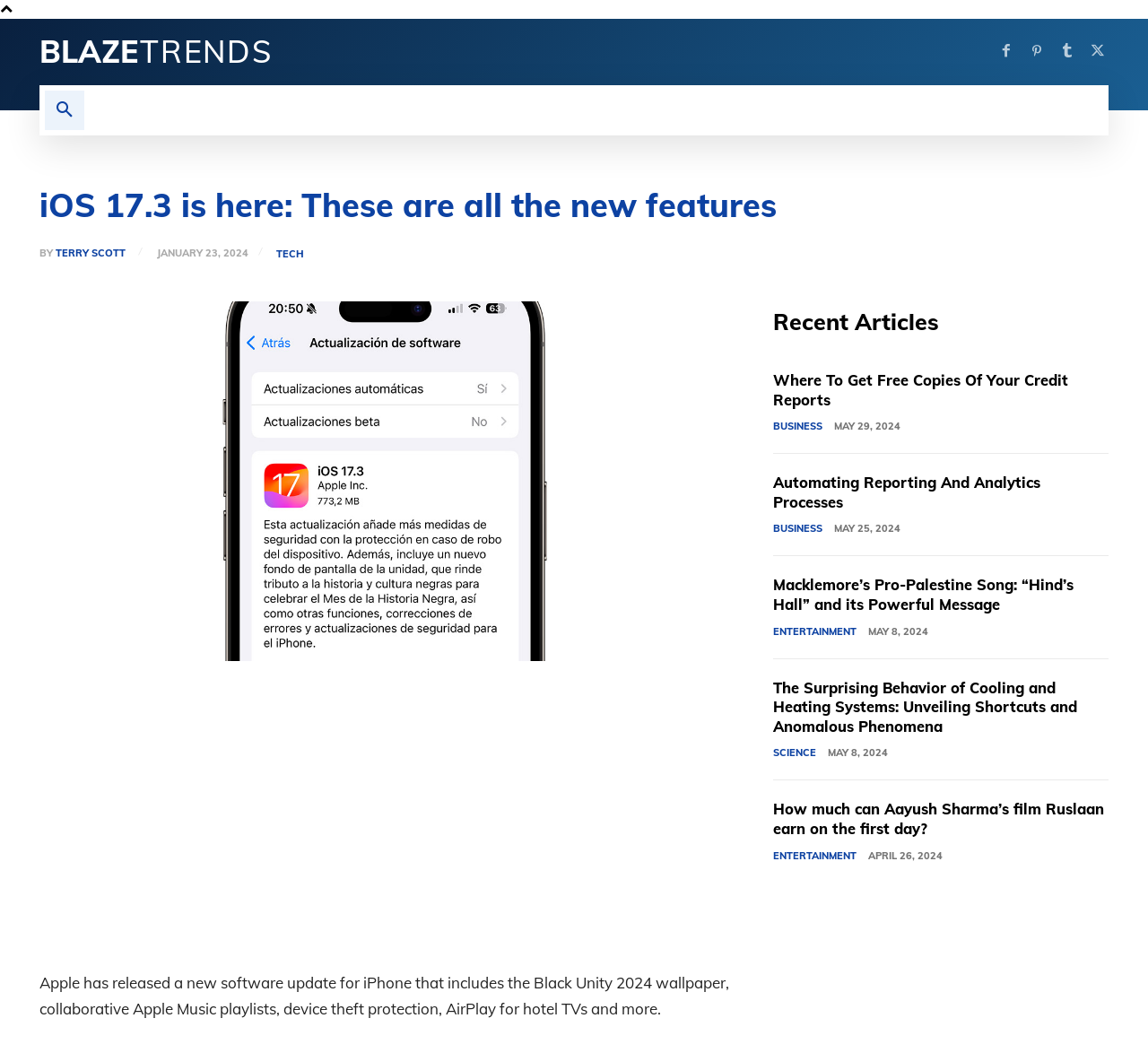Give the bounding box coordinates for this UI element: "aria-label="Advertisement" name="aswift_1" title="Advertisement"". The coordinates should be four float numbers between 0 and 1, arranged as [left, top, right, bottom].

[0.035, 0.664, 0.636, 0.903]